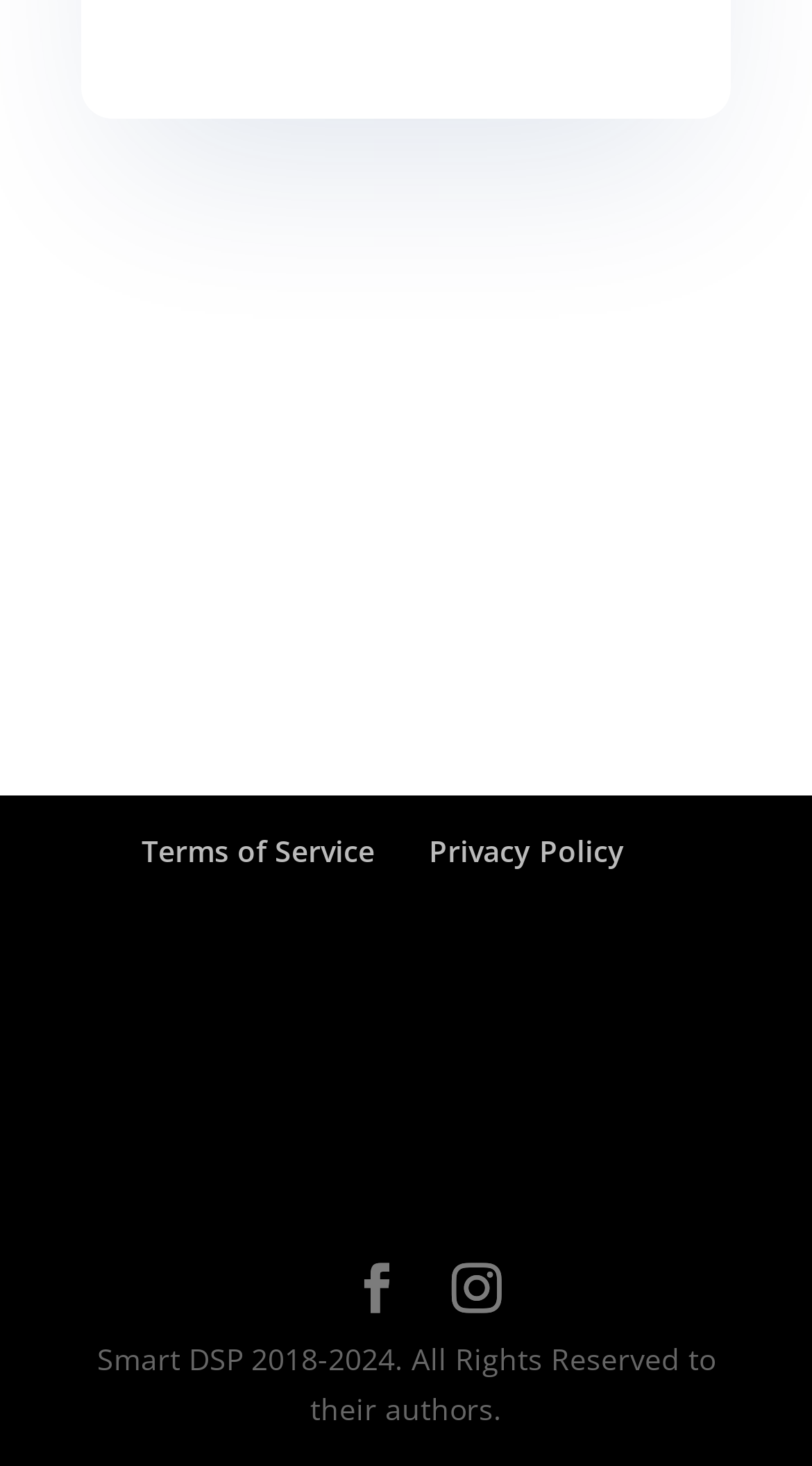Determine the bounding box for the UI element described here: "Terms of Service".

[0.174, 0.566, 0.462, 0.593]